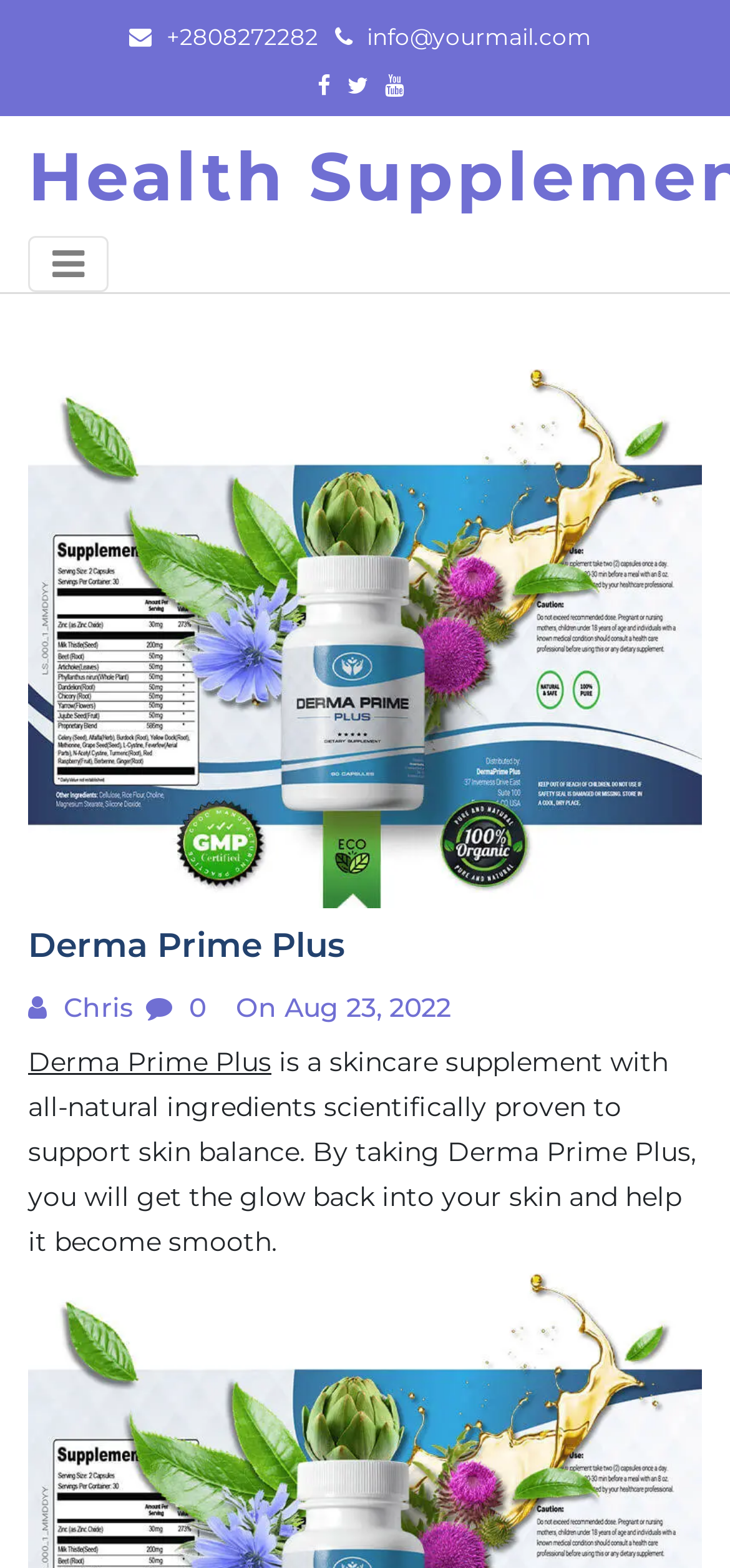Please give a succinct answer to the question in one word or phrase:
How many social media links are there?

3